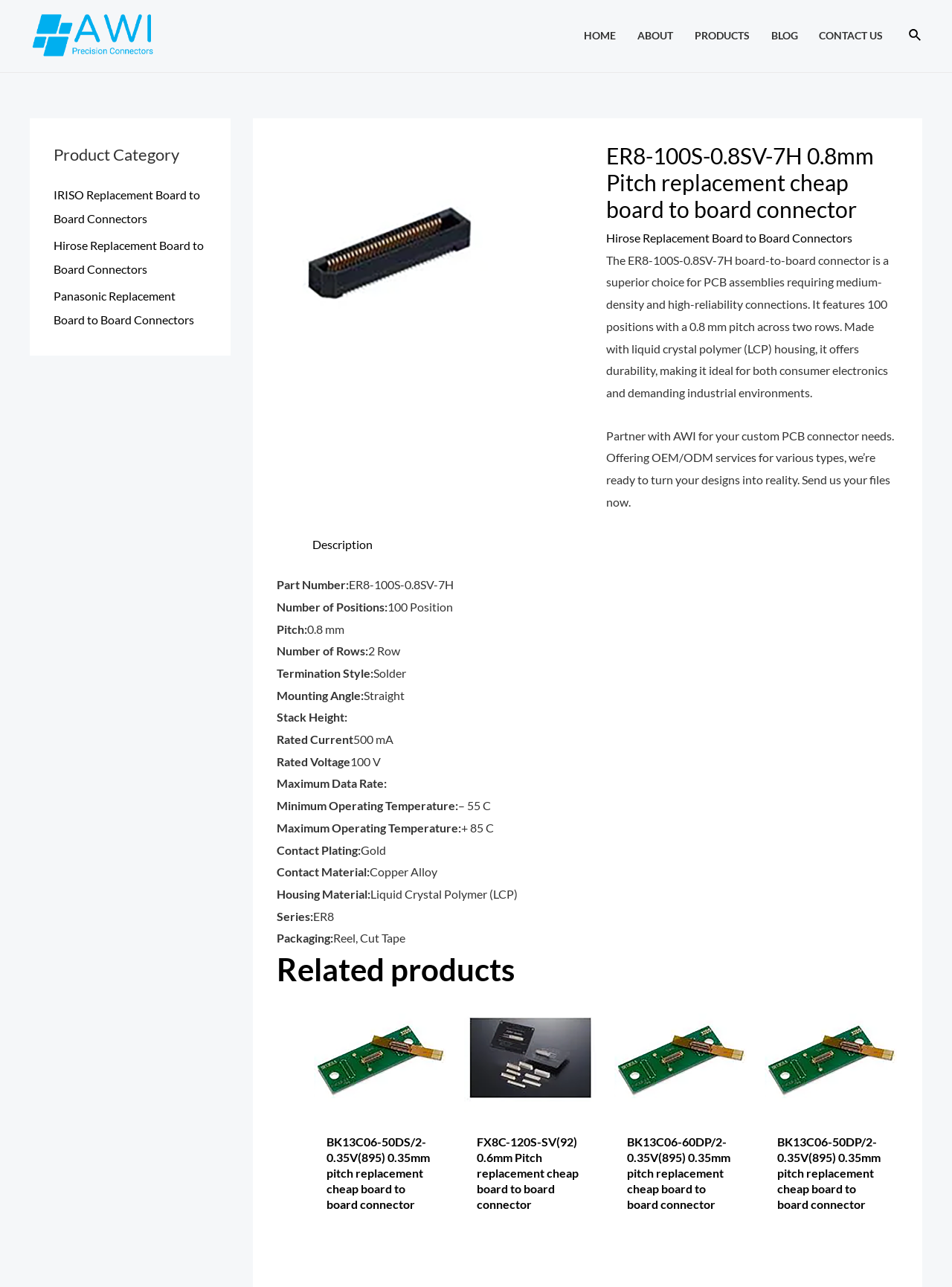Locate the headline of the webpage and generate its content.

ER8-100S-0.8SV-7H 0.8mm Pitch replacement cheap board to board connector